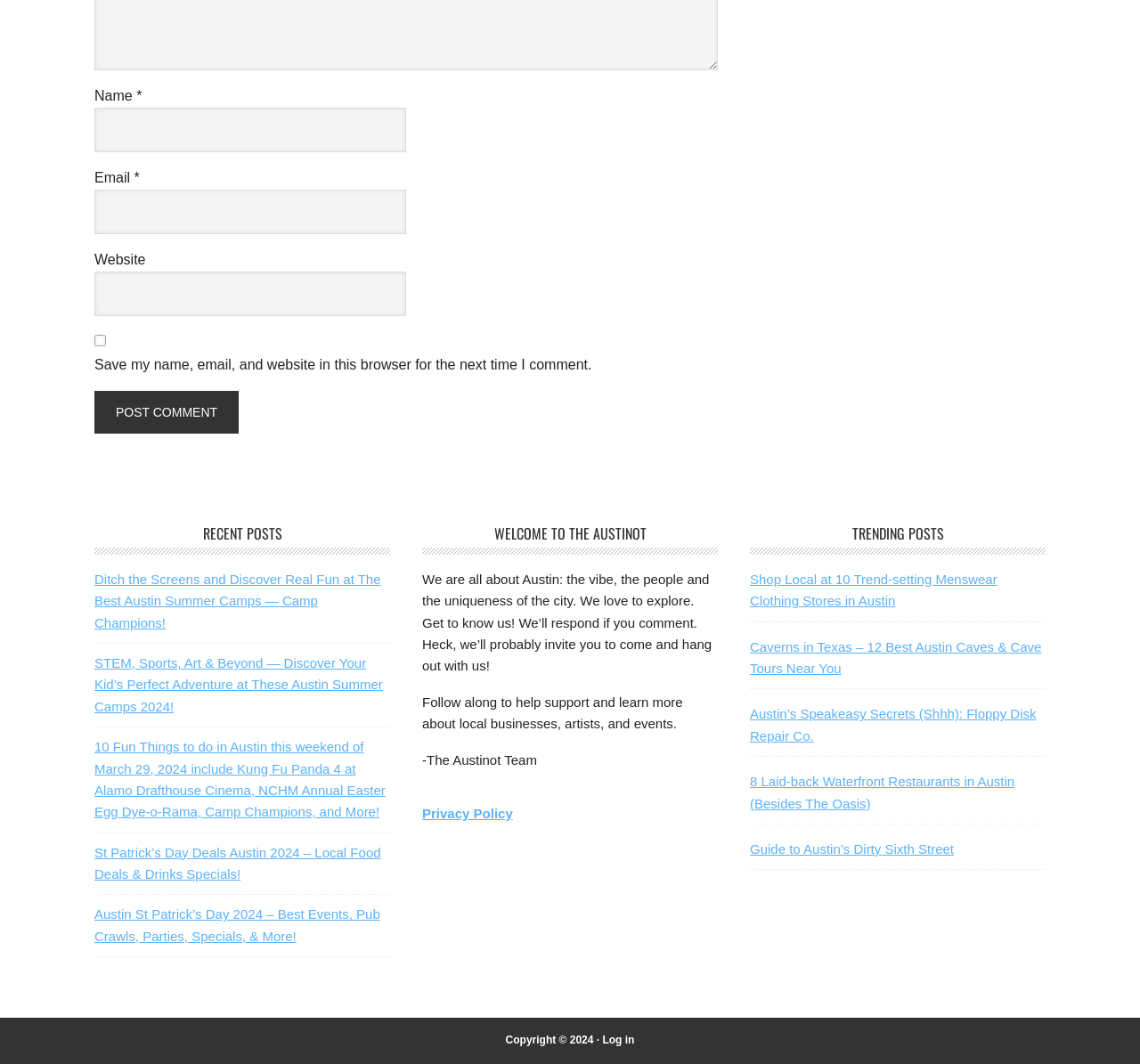Using the description "name="submit" value="Post Comment"", predict the bounding box of the relevant HTML element.

[0.083, 0.367, 0.209, 0.407]